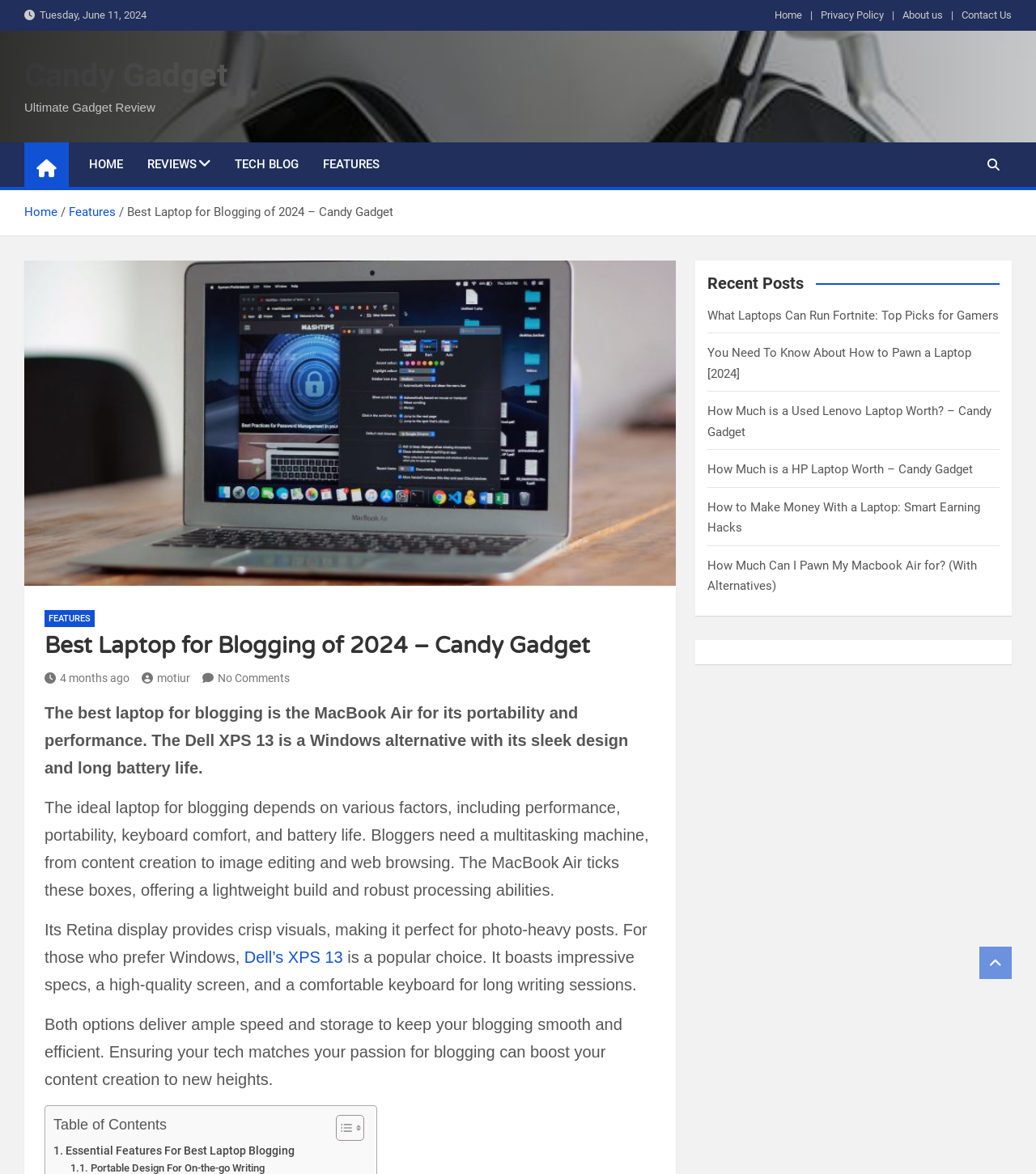Determine the bounding box coordinates for the region that must be clicked to execute the following instruction: "Read the 'Best Laptop for Blogging of 2024 – Candy Gadget' article".

[0.043, 0.538, 0.633, 0.563]